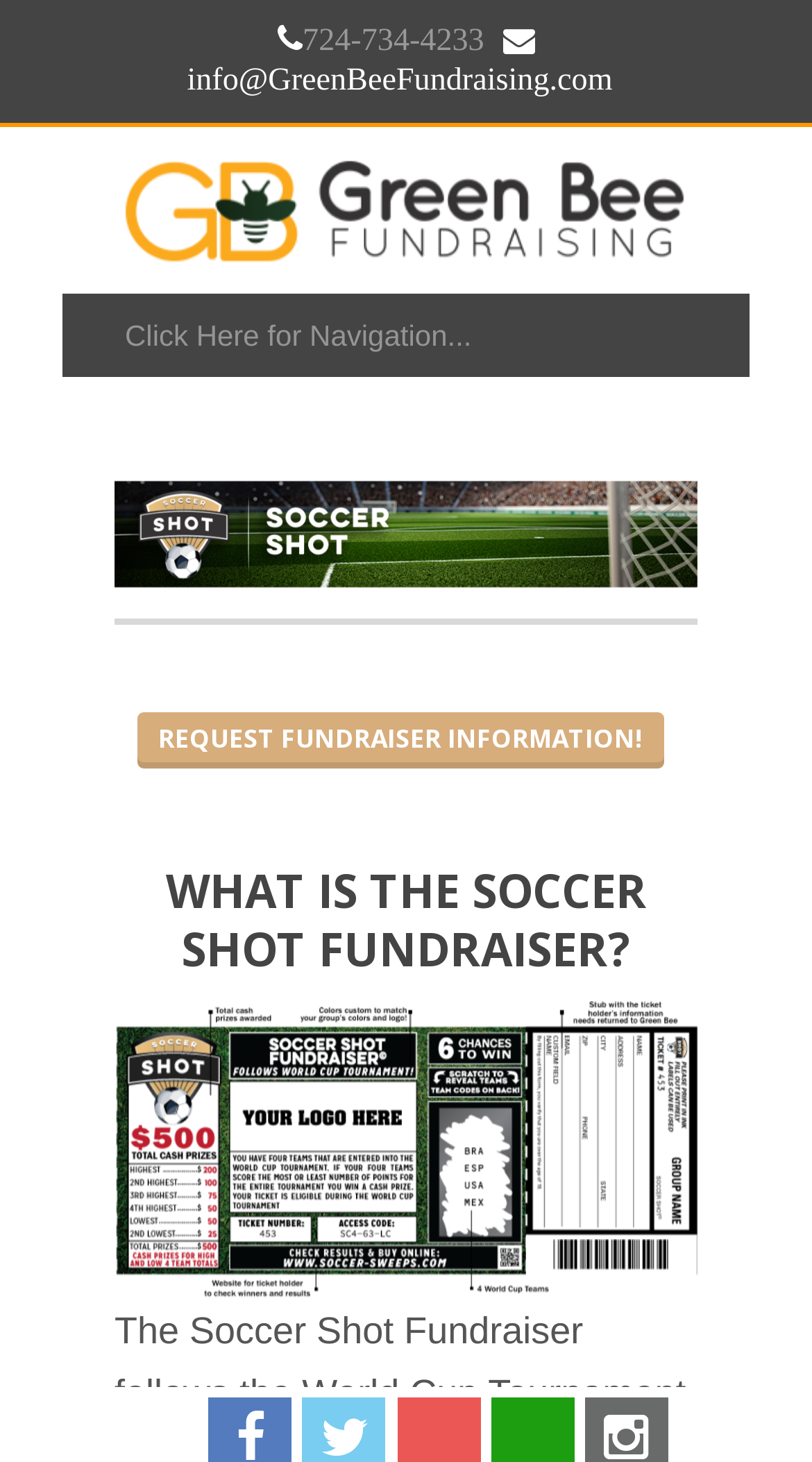What is the theme of the image at the bottom of the page?
Please use the image to provide a one-word or short phrase answer.

Soccer fundraiser